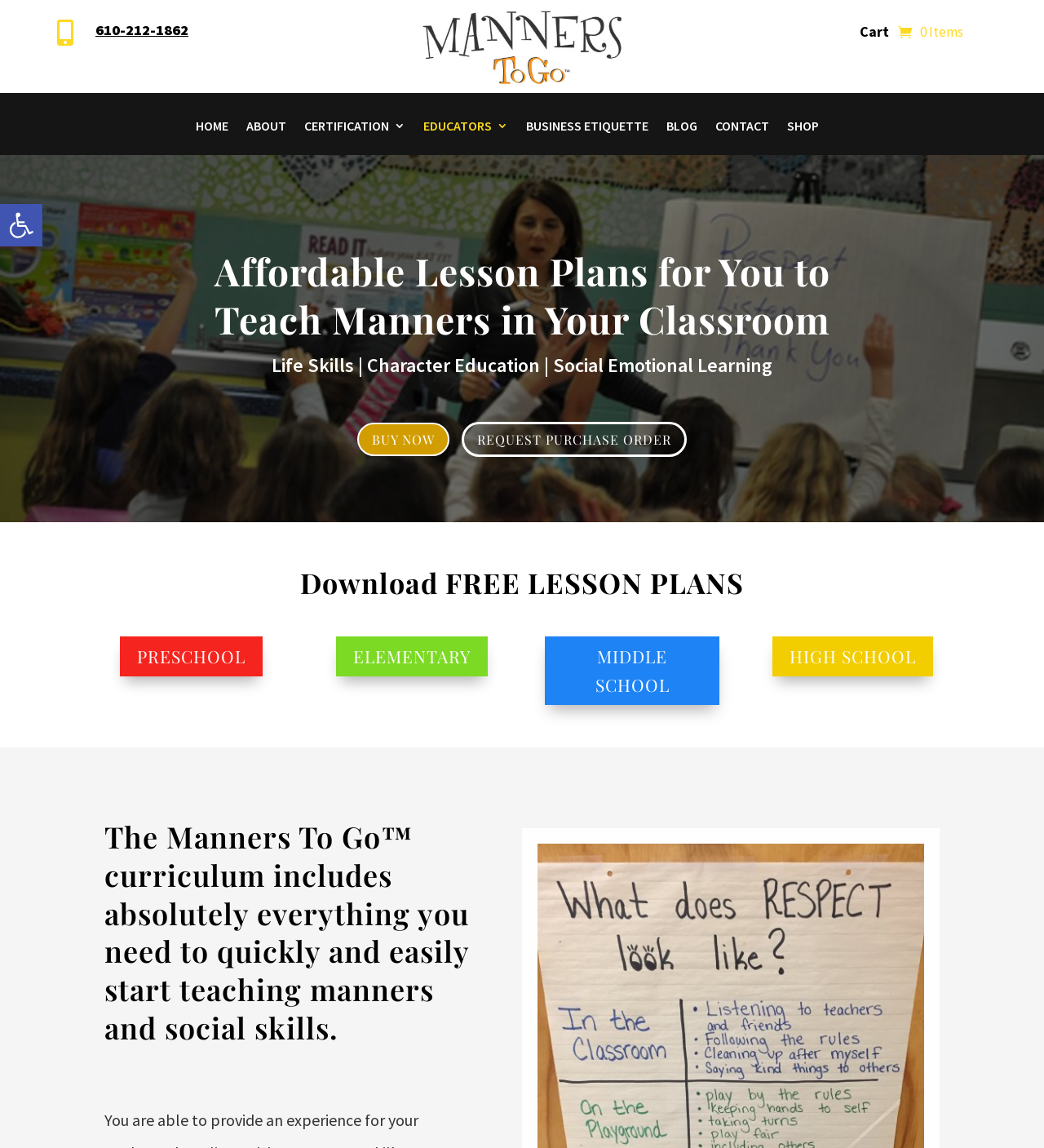Find the bounding box coordinates of the element to click in order to complete the given instruction: "View blog."

[0.638, 0.104, 0.668, 0.135]